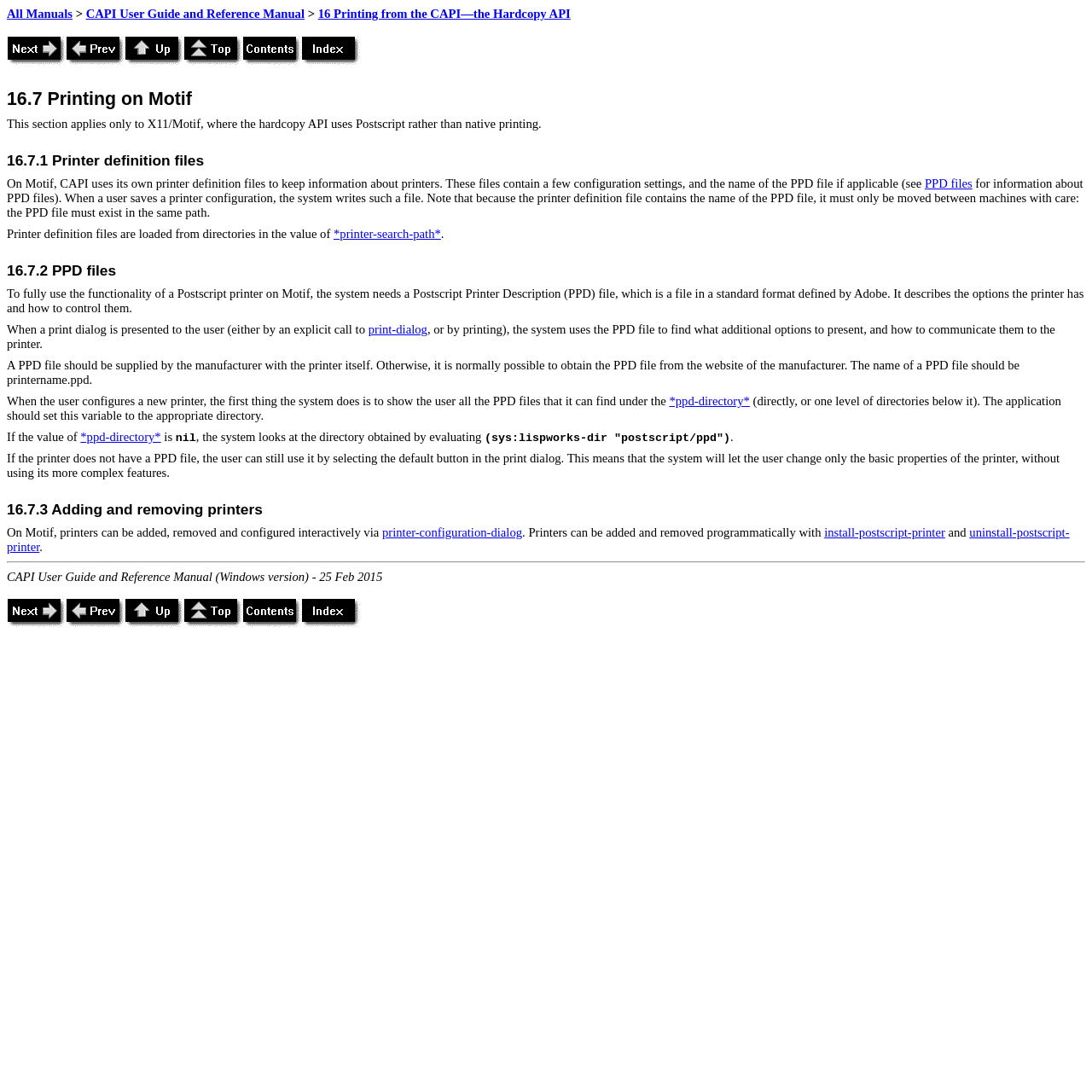Give a concise answer using one word or a phrase to the following question:
What is the purpose of a PPD file?

Describes printer options